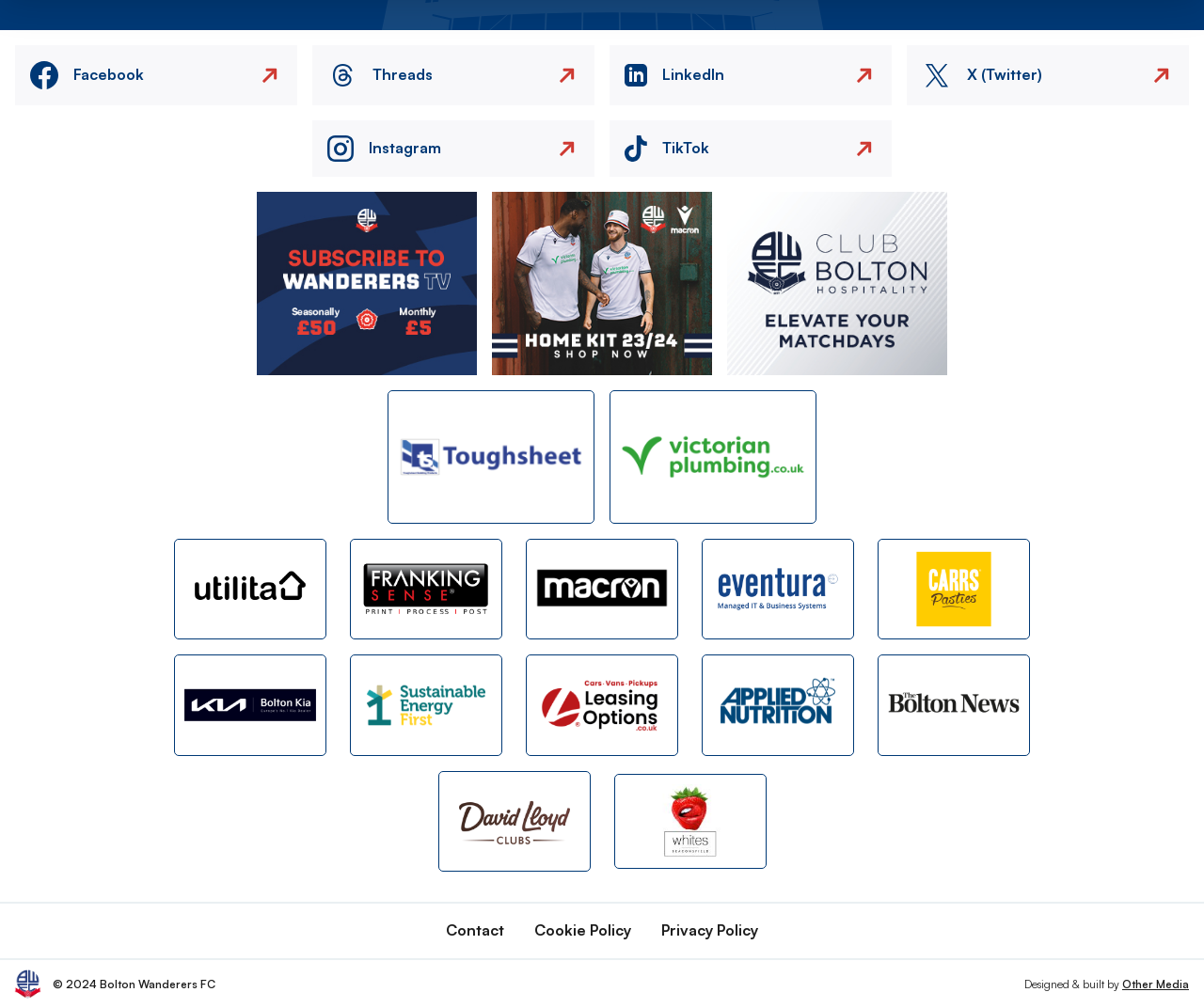Determine the bounding box coordinates for the clickable element to execute this instruction: "View David Lloyd". Provide the coordinates as four float numbers between 0 and 1, i.e., [left, top, right, bottom].

[0.364, 0.765, 0.49, 0.865]